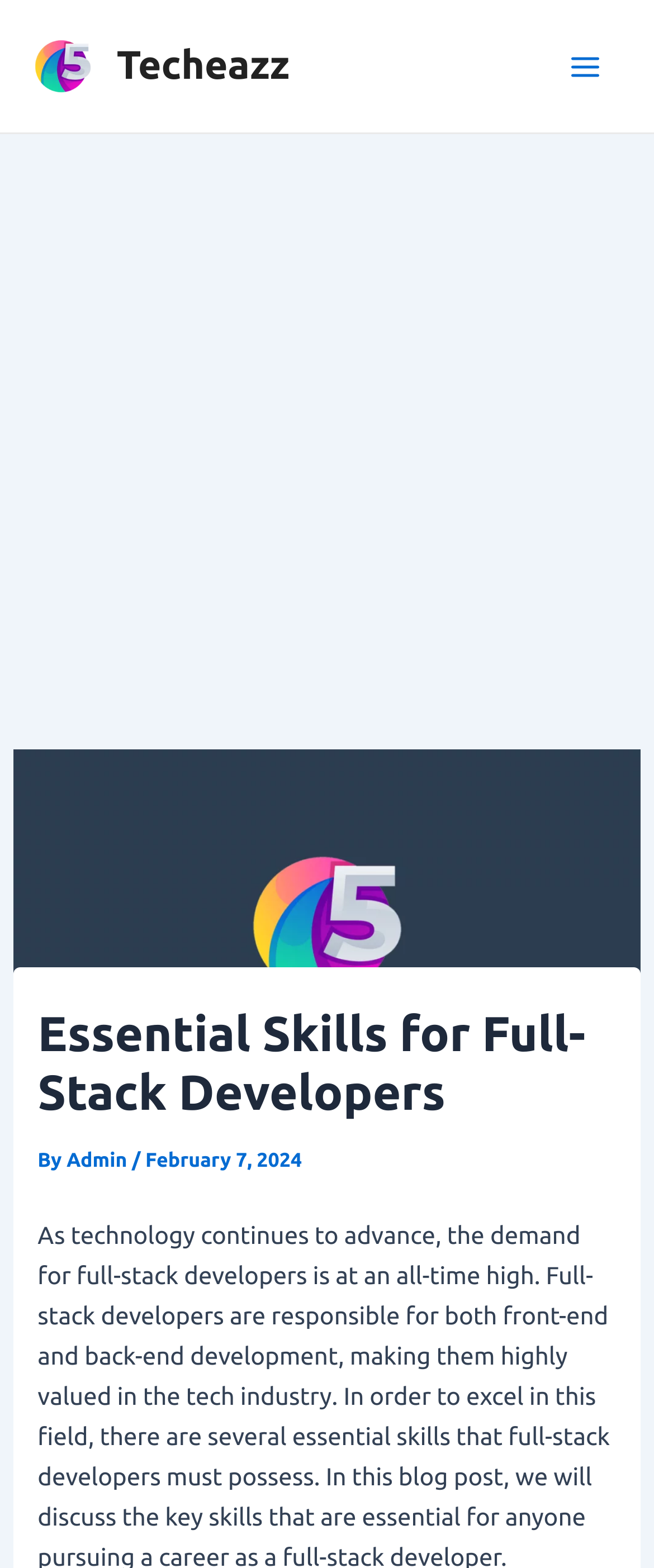Answer this question using a single word or a brief phrase:
What is the author of the article?

Admin